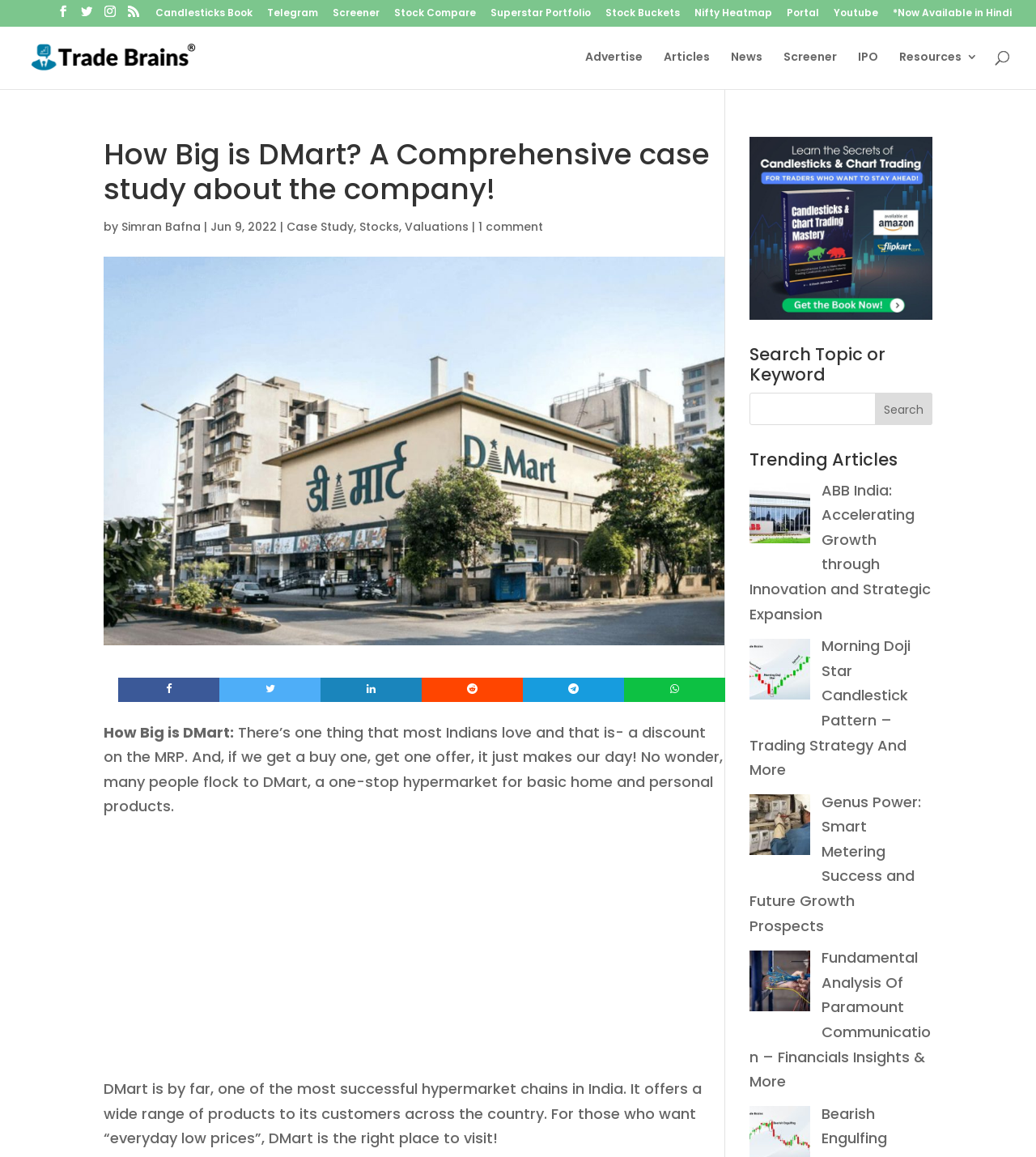Specify the bounding box coordinates for the region that must be clicked to perform the given instruction: "Check the trending articles".

[0.723, 0.389, 0.9, 0.413]